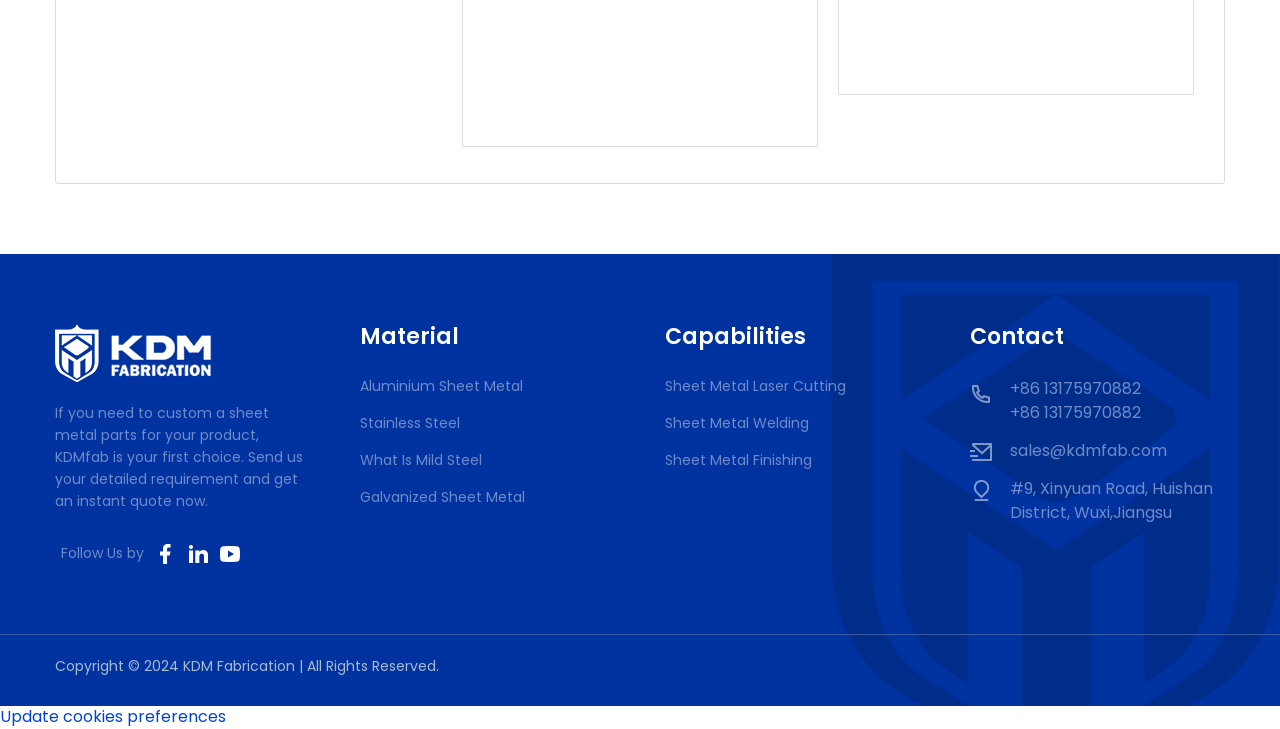Please specify the bounding box coordinates of the element that should be clicked to execute the given instruction: 'Learn about Aluminium Sheet Metal'. Ensure the coordinates are four float numbers between 0 and 1, expressed as [left, top, right, bottom].

[0.281, 0.515, 0.48, 0.545]